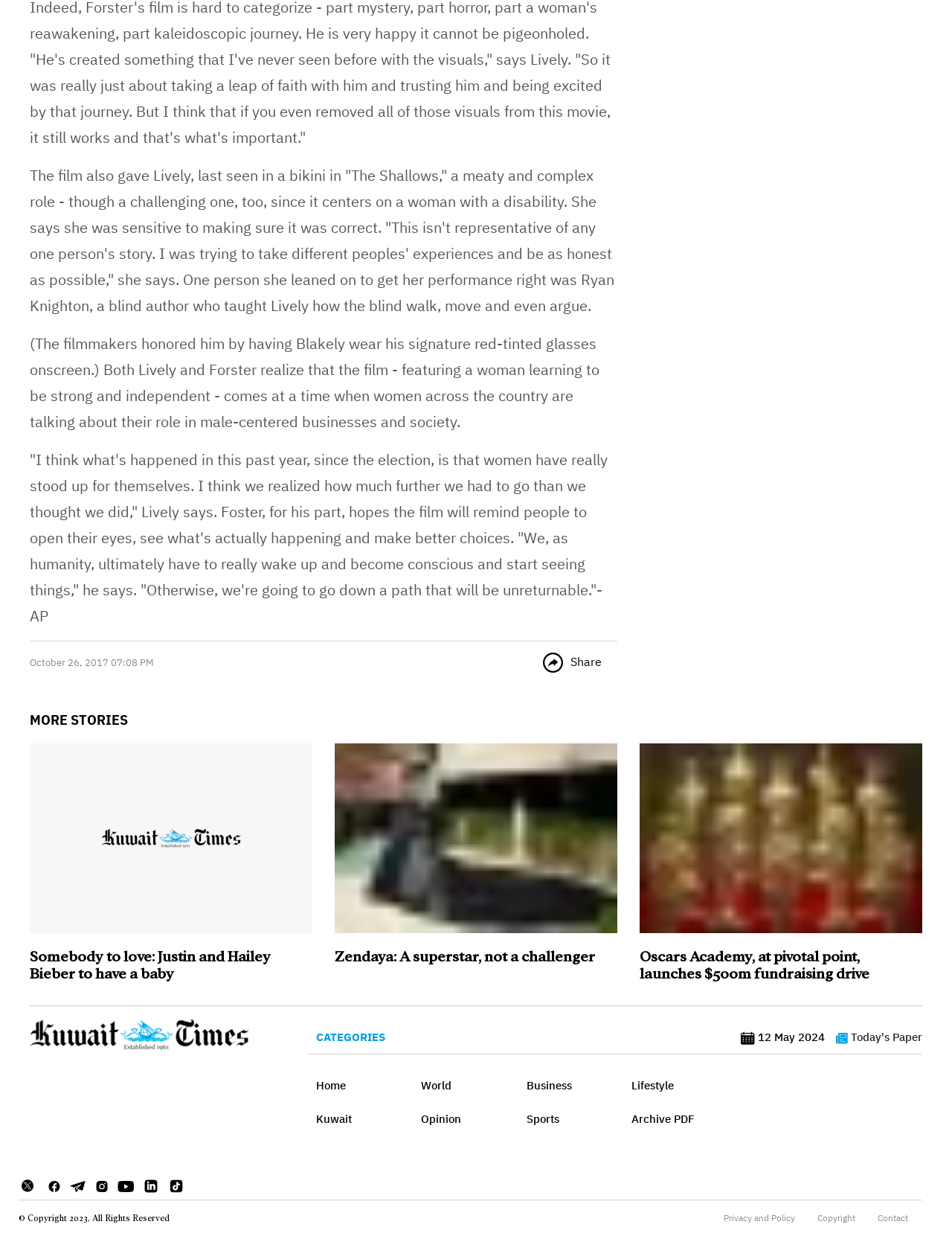Please identify the bounding box coordinates of the element on the webpage that should be clicked to follow this instruction: "View more stories". The bounding box coordinates should be given as four float numbers between 0 and 1, formatted as [left, top, right, bottom].

[0.031, 0.576, 0.134, 0.589]